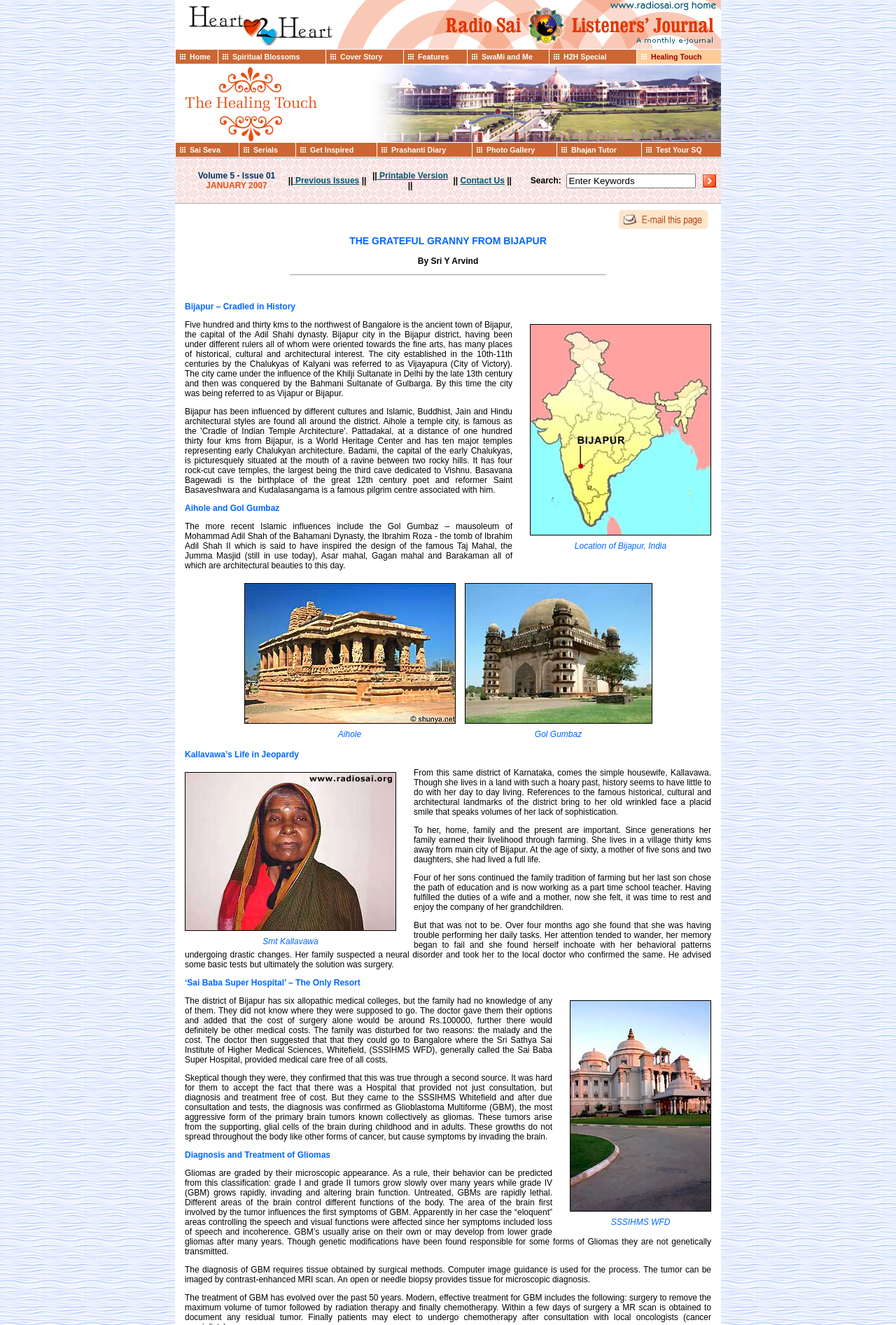What is the last menu item?
Please provide a single word or phrase in response based on the screenshot.

Healing Touch